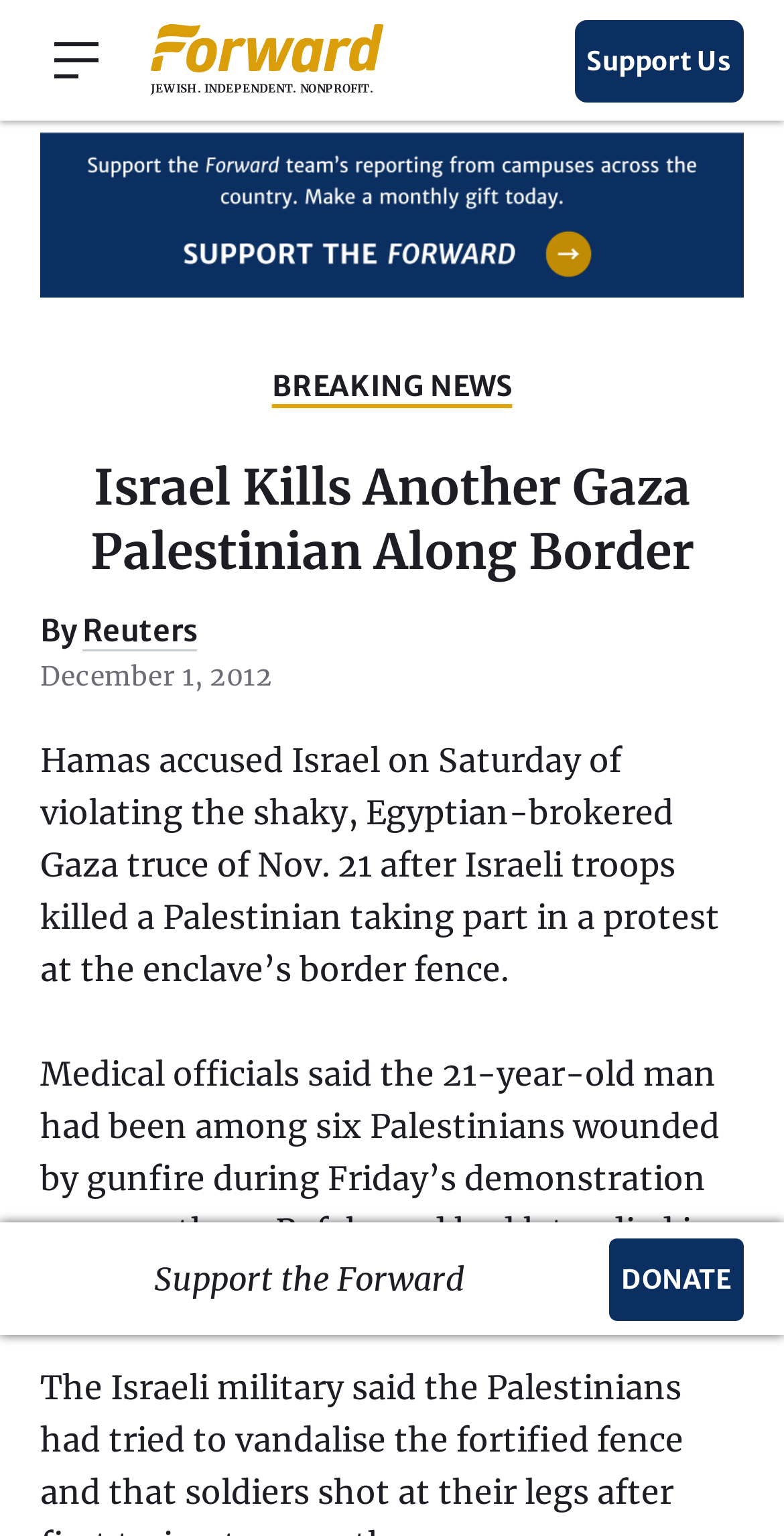Give a detailed account of the webpage, highlighting key information.

The webpage is an article from The Forward, a Jewish, independent, and nonprofit news organization. At the top left, there is a button and a link to The Forward's homepage, accompanied by an image of the organization's logo. Below this, there is a static text stating the organization's description. On the top right, there is a link to support the organization and a search textbox.

The main content of the article is located in the middle of the page, with a heading that reads "Israel Kills Another Gaza Palestinian Along Border". Below the heading, there is a byline indicating that the article is from Reuters, followed by the date of publication, December 1, 2012. The article's content is divided into two paragraphs, describing the incident where Israeli troops killed a Palestinian during a protest at the Gaza border fence.

Below the article, there are several links and buttons, including "m READ", "DIVE IN", "EXPLORE", and "ENGAGE", which may lead to related articles or topics. There are also links to share the article on Facebook and Twitter, accompanied by images of the respective social media platforms' logos. Additionally, there is a link to donate to The Forward, located at the bottom right of the page.